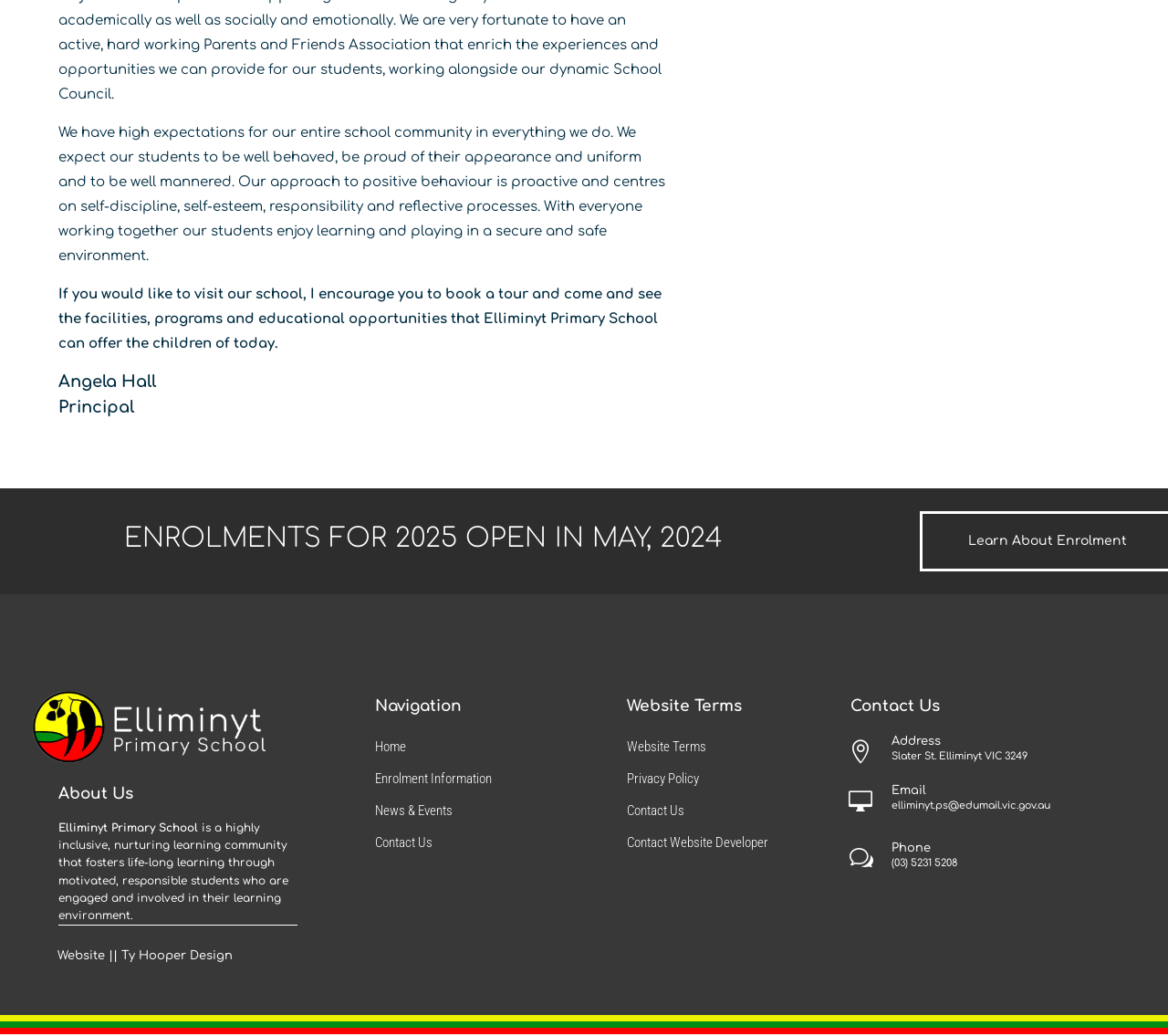What is the name of the school?
Using the visual information, answer the question in a single word or phrase.

Elliminyt Primary School